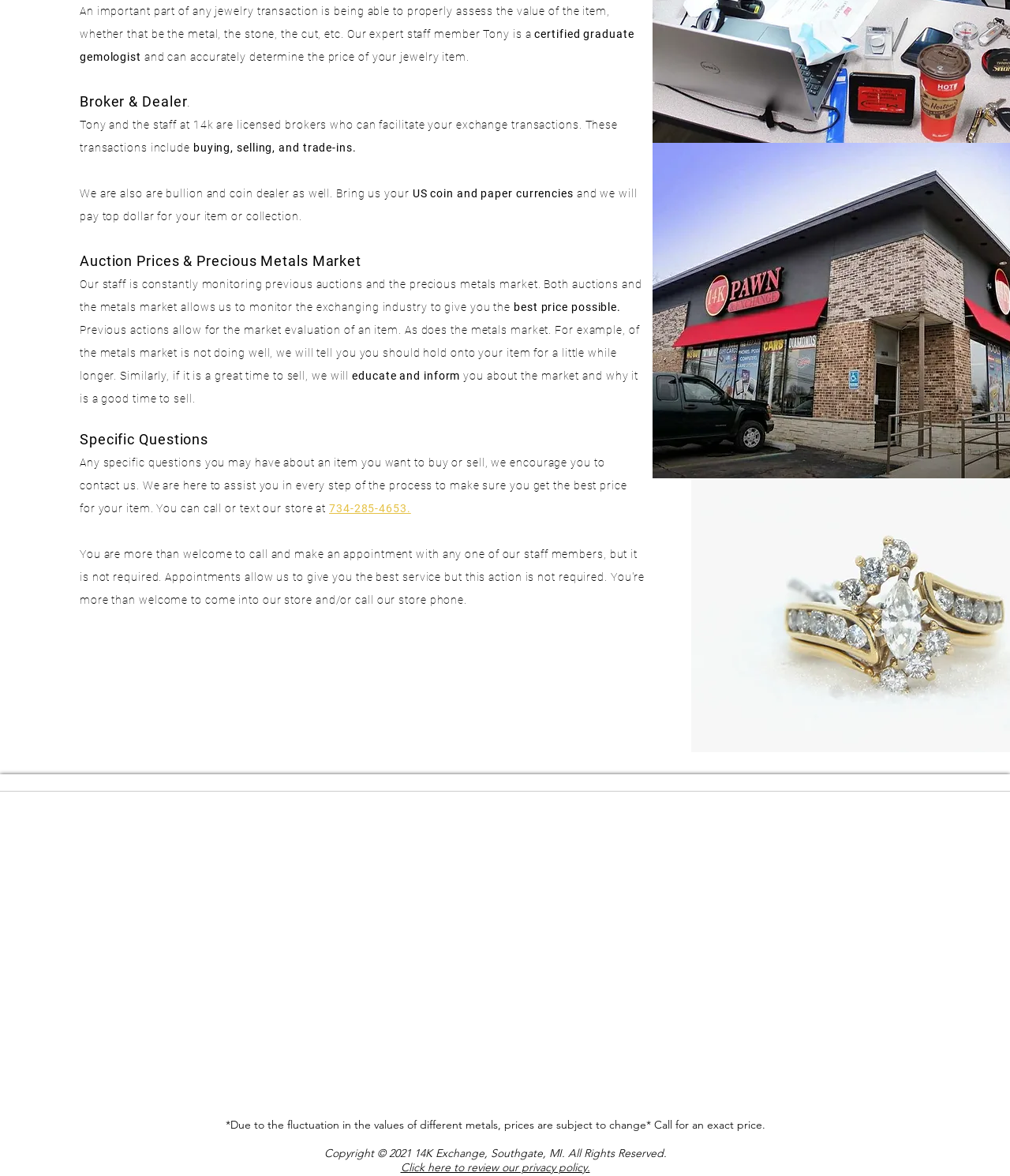Provide the bounding box coordinates of the HTML element described by the text: "734-285-4653.". The coordinates should be in the format [left, top, right, bottom] with values between 0 and 1.

[0.326, 0.424, 0.407, 0.439]